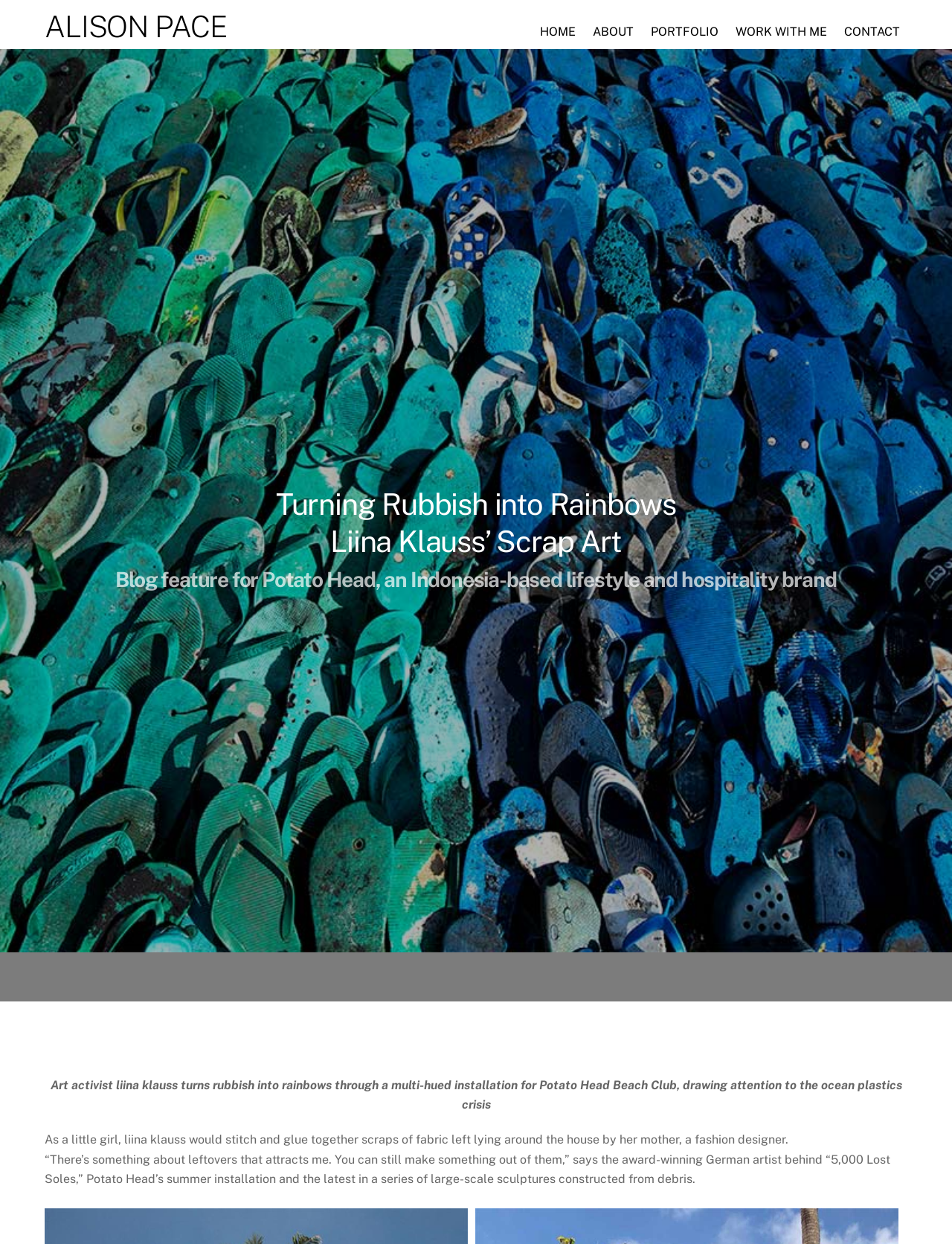Using the webpage screenshot, locate the HTML element that fits the following description and provide its bounding box: "About".

[0.615, 0.012, 0.673, 0.039]